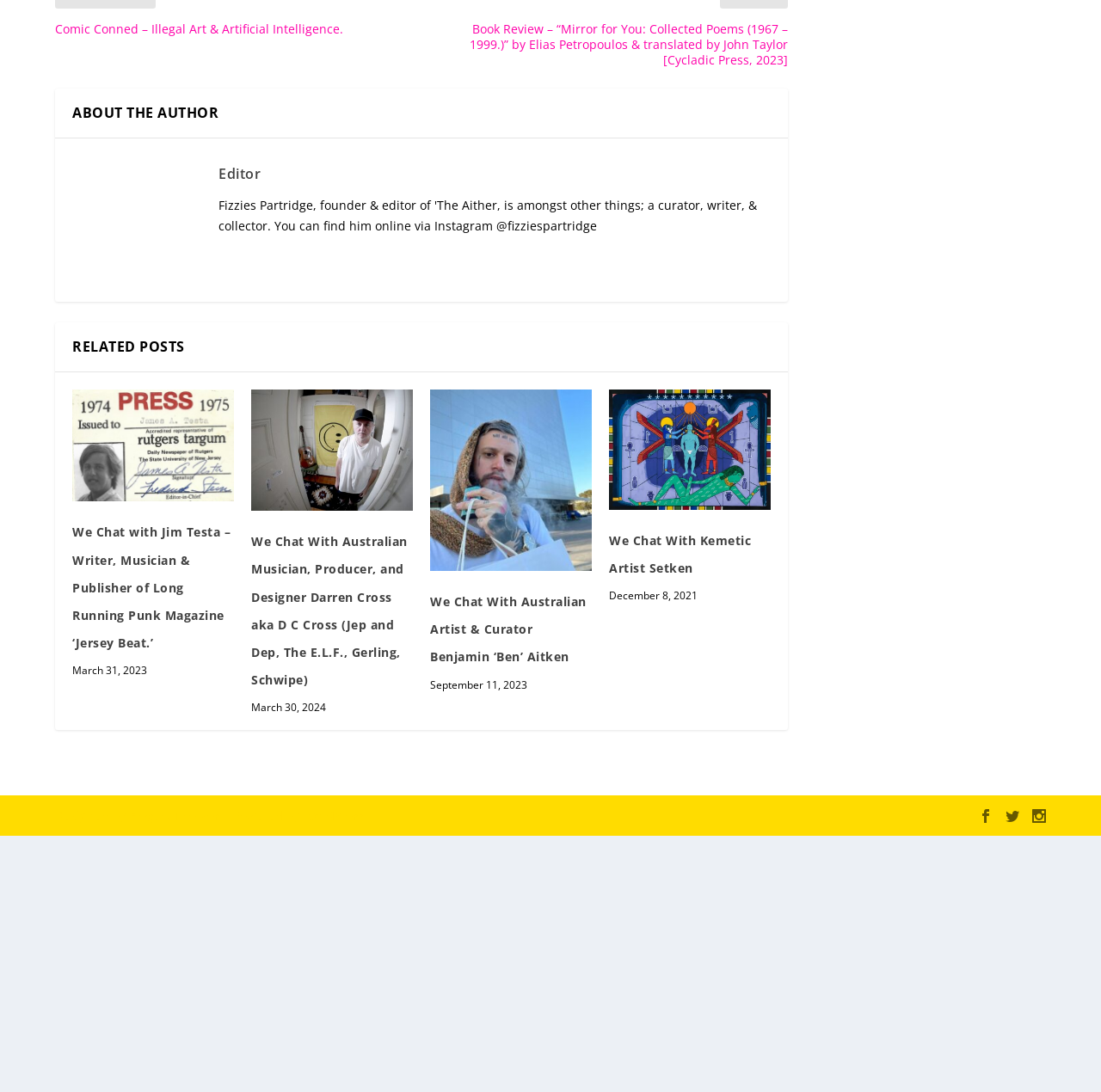What is the date of the second related post?
From the image, respond using a single word or phrase.

March 30, 2024